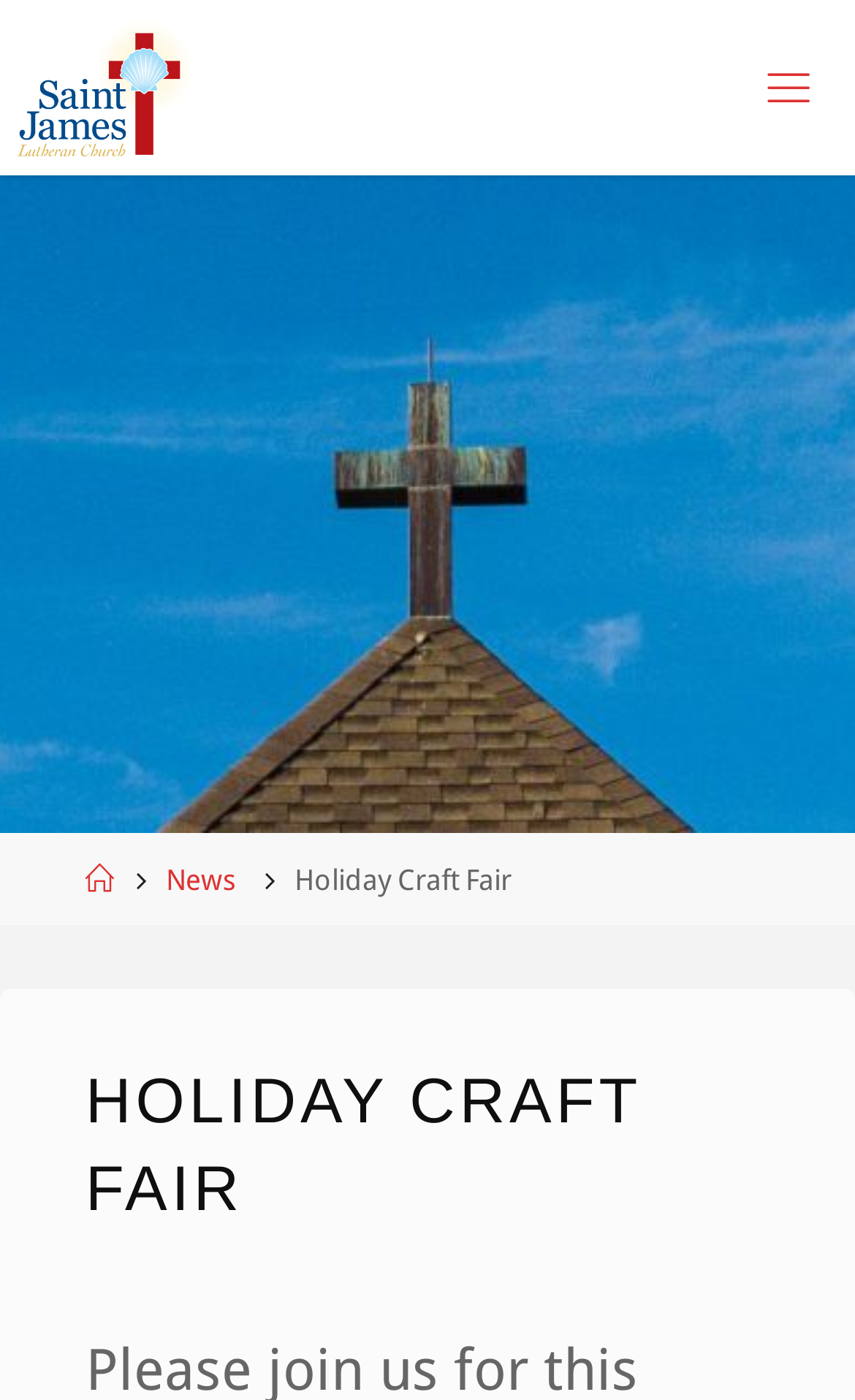Offer a detailed explanation of the webpage layout and contents.

The webpage is about the Holiday Craft Fair at St. James Lutheran Church. At the top left corner, there is a link to the church's website, accompanied by a small image of the church's logo. 

On the top right side, there is a social media link, represented by an icon. Below it, there are three navigation links: "Home", "News", and a heading that reads "Holiday Craft Fair". The "Holiday Craft Fair" heading is prominently displayed, taking up a significant portion of the page.